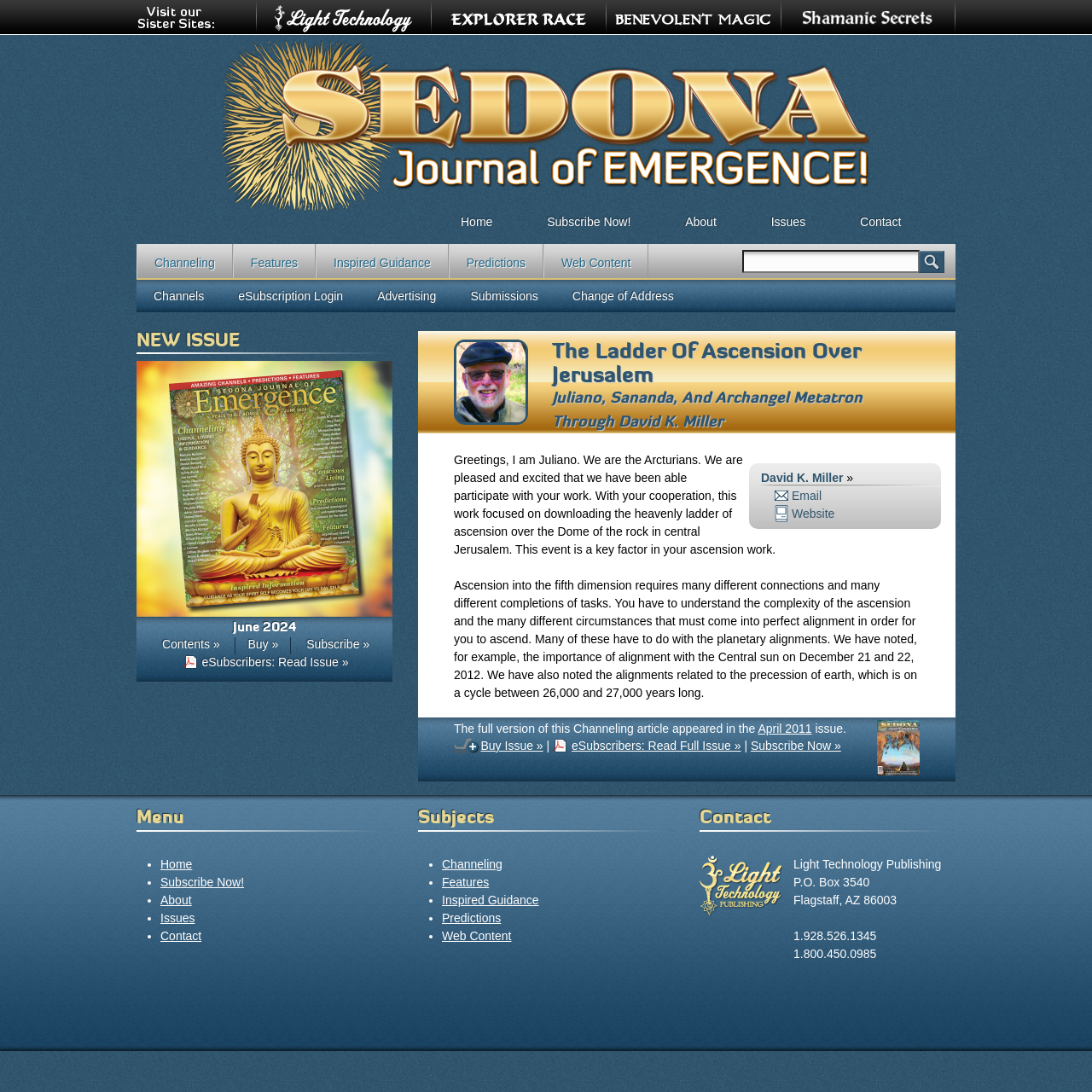Create an elaborate caption for the webpage.

This webpage is about the Ladder of Ascension Over Jerusalem, featuring channeling articles and spiritual guidance. At the top, there is a row of links to sister sites, including ShamanicSecrets.com, BenevolentMagic.com, ExplorerRace.com, and LightTechnology.com. Below this row, there is a prominent link to the "Home" page.

The main content area is divided into two sections. On the left, there is a heading that reads "The Ladder Of Ascension Over Jerusalem" followed by a paragraph of text that introduces Juliano, an Arcturian, and his work on downloading the heavenly ladder of ascension over the Dome of the Rock in central Jerusalem. This is followed by another paragraph that discusses the complexity of ascension and the importance of planetary alignments.

On the right side of the main content area, there are several links and buttons. There is a link to "David K. Miller" and a heading that reads "The Ladder Of Ascension Over Jerusalem" again. Below this, there are links to "Email" and "Website". Further down, there are links to "April 2011" and a button to "Buy Issue »".

In the middle of the page, there is a search form with a heading that reads "Search form" and a textbox to enter search queries. Below the search form, there are several links to different sections of the website, including "Channels", "eSubscription Login", "Advertising", "Submissions", and "Change of Address".

Towards the bottom of the page, there is a section that highlights a new issue, with a heading that reads "NEW ISSUE" and a link to "June 2024". Below this, there are links to "Contents »", "Buy »", "Subscribe »", and "eSubscribers: Read Issue »".

On the right side of the page, there is a menu section with links to "Home", "Subscribe Now!", "About", "Issues", and "Contact". Below this, there is a section that lists various subjects, including "Channeling", "Features", "Inspired Guidance", "Predictions", and "Web Content". Finally, there is a contact section with the heading "Contact" and the text "Light Technology Publishing".